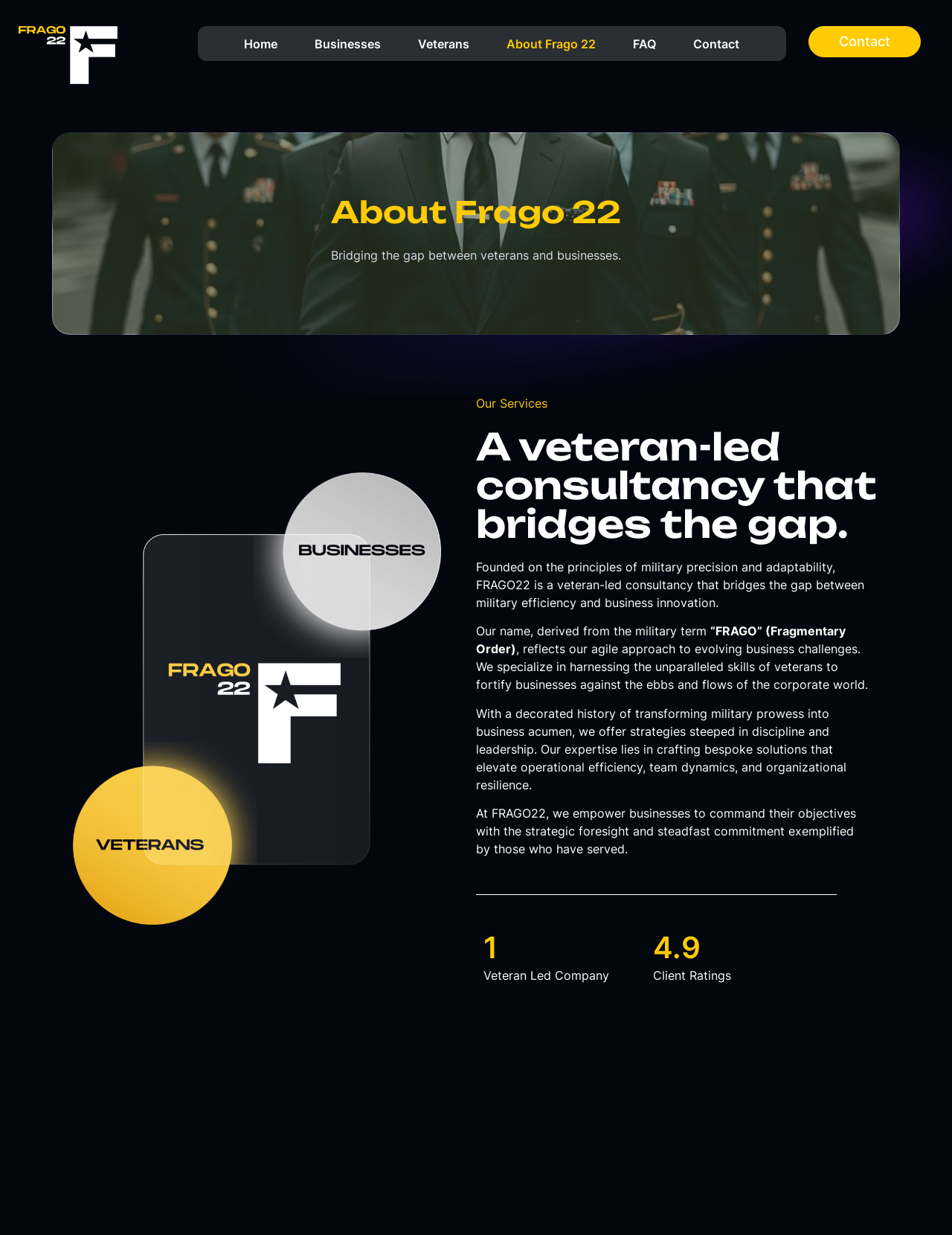What is the term from which the company's name is derived?
Answer the question with just one word or phrase using the image.

FRAGO